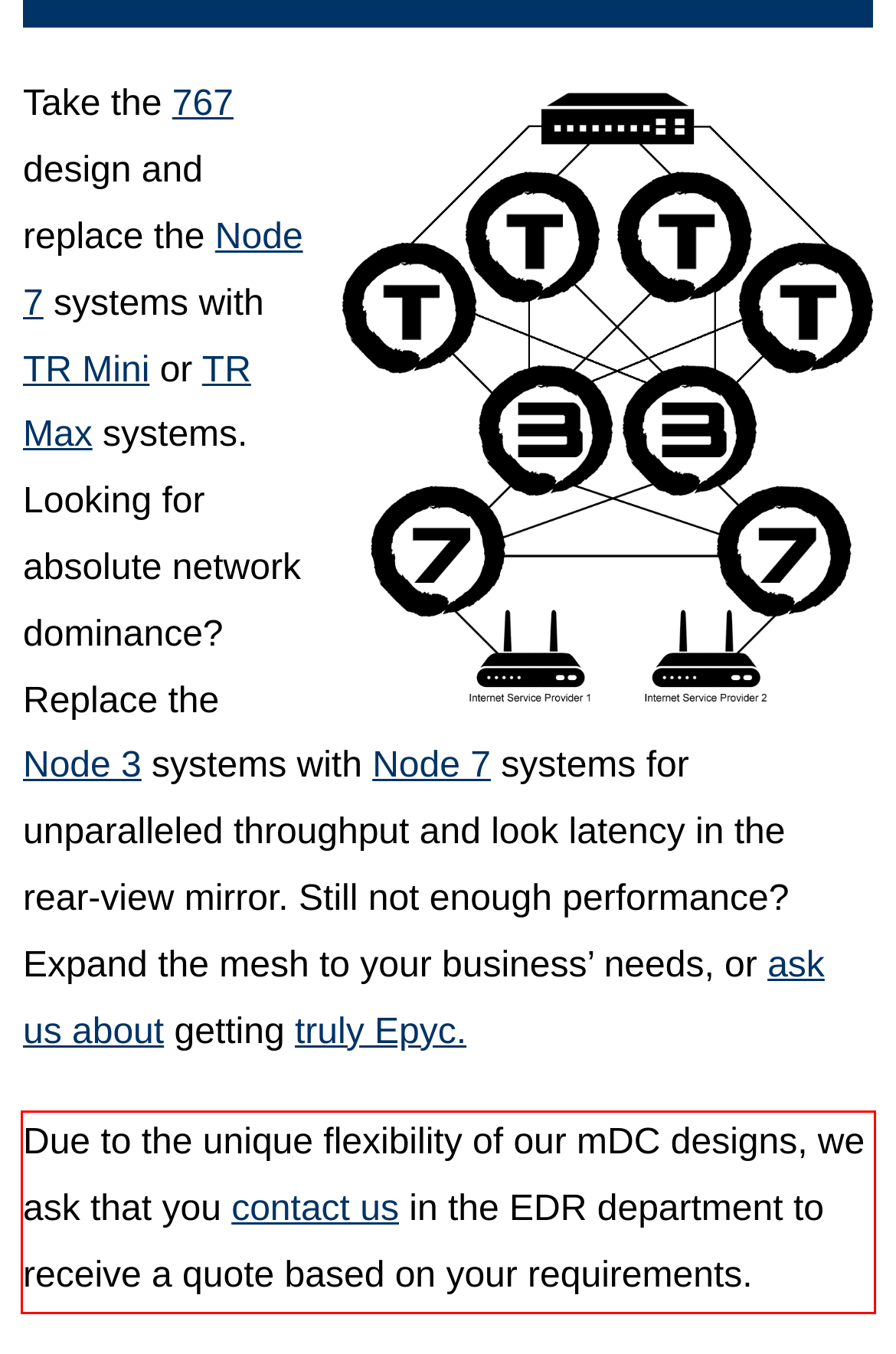Perform OCR on the text inside the red-bordered box in the provided screenshot and output the content.

Due to the unique flexibility of our mDC designs, we ask that you contact us in the EDR department to receive a quote based on your requirements.